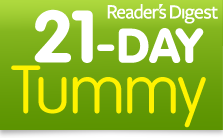What is the font color of the text 'Tummy'?
Answer the question in a detailed and comprehensive manner.

The font color of the text 'Tummy' is bright yellow, which adds a playful and inviting touch to the logo, as described in the caption.